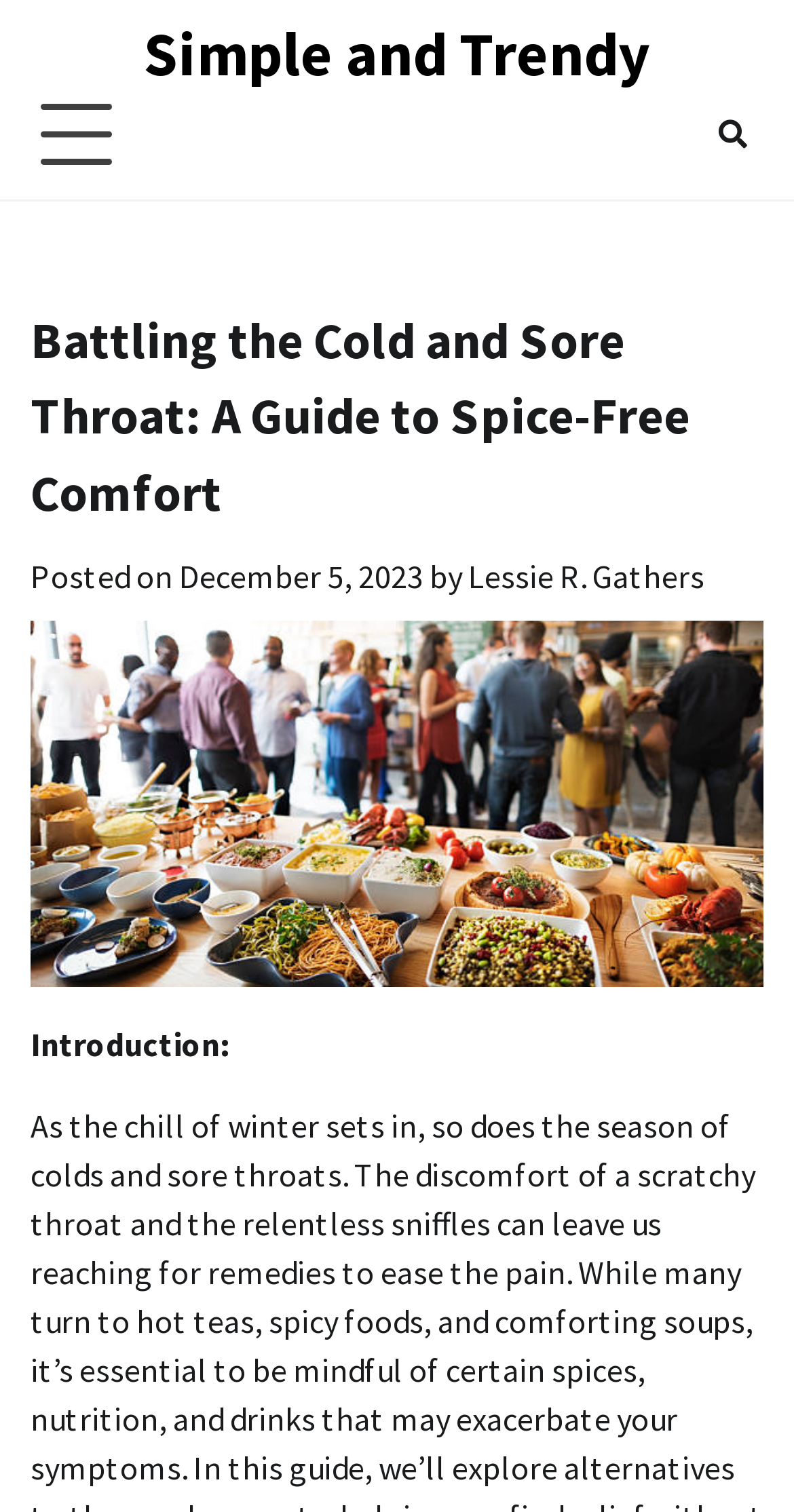Please find the bounding box for the UI component described as follows: "name="input_2"".

None